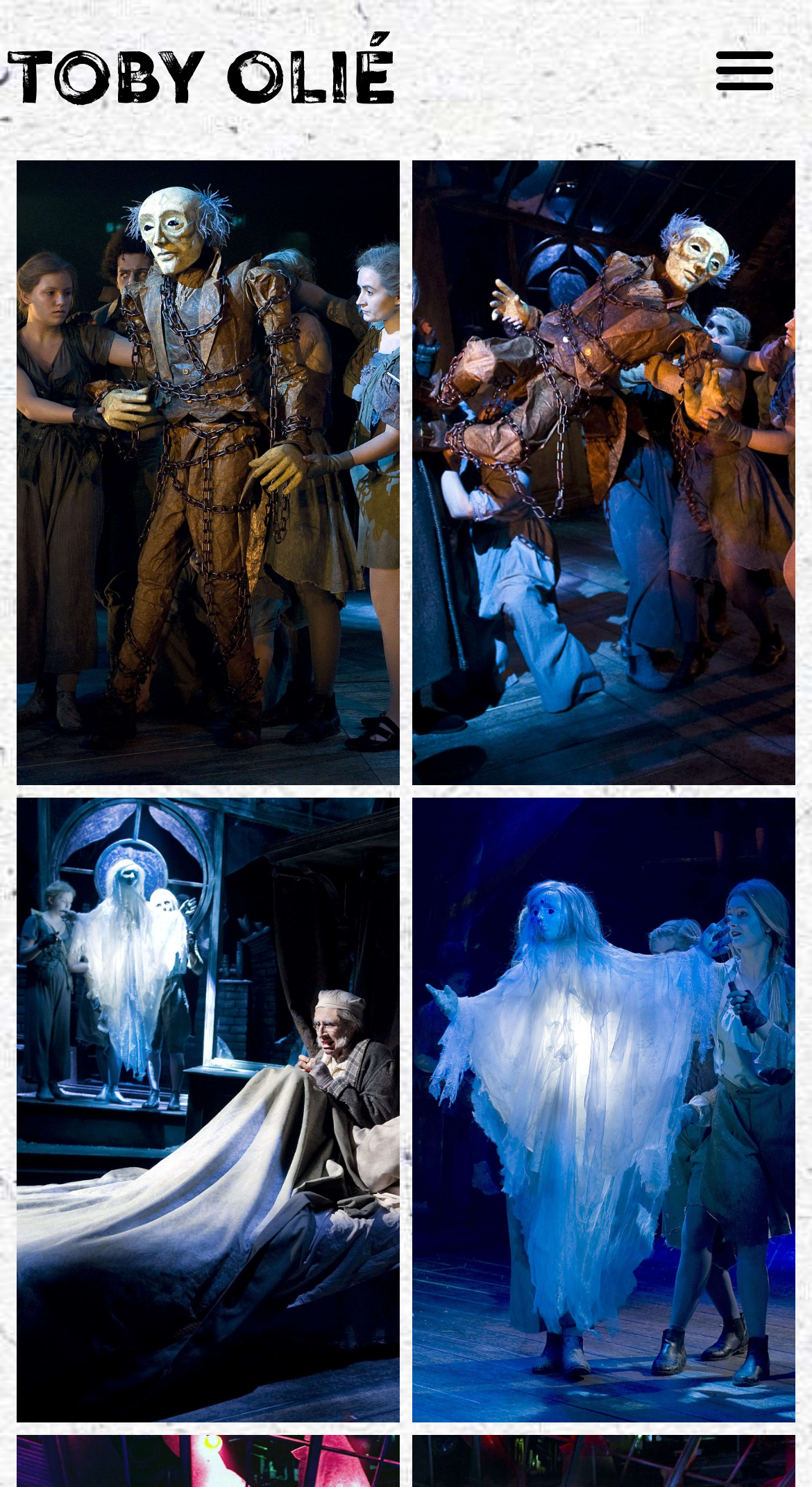Using the element description: "Menu", determine the bounding box coordinates. The coordinates should be in the format [left, top, right, bottom], with values between 0 and 1.

[0.859, 0.017, 0.974, 0.08]